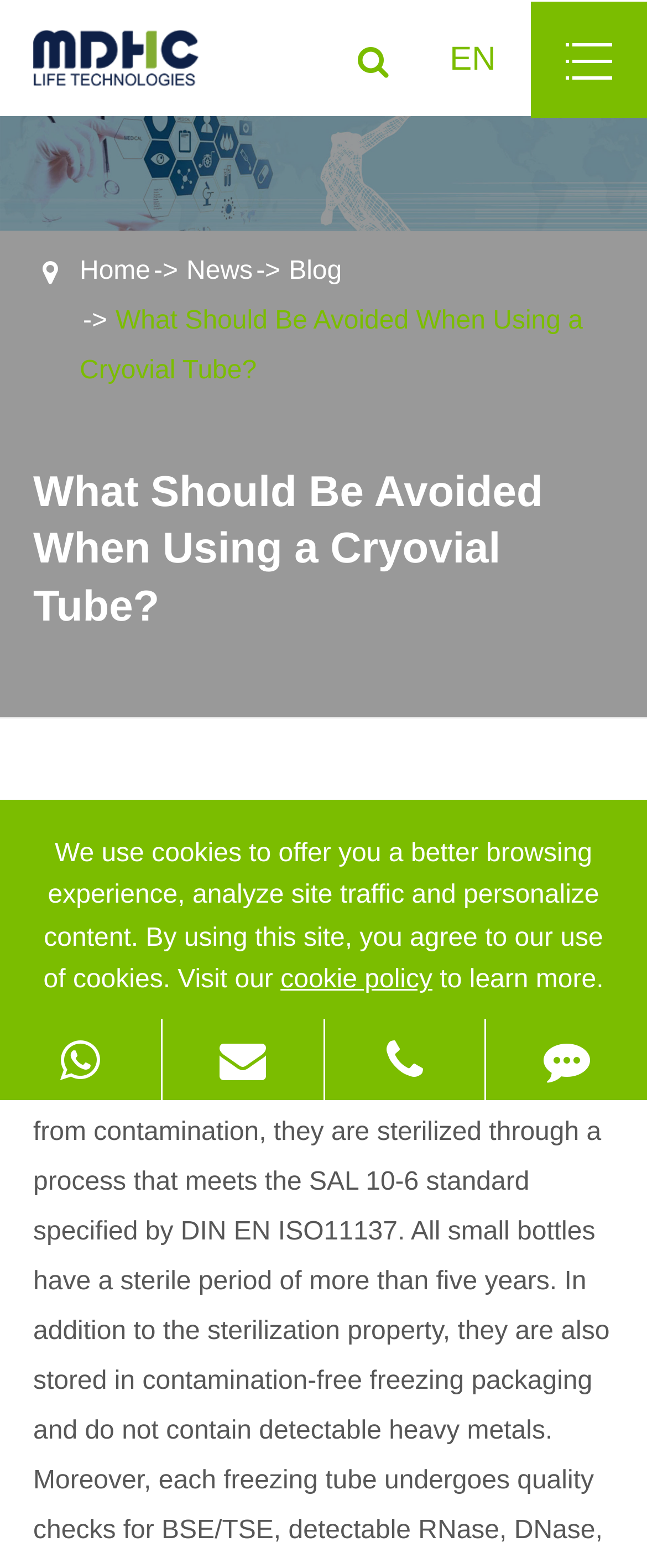Answer in one word or a short phrase: 
Is the website available in multiple languages?

Yes